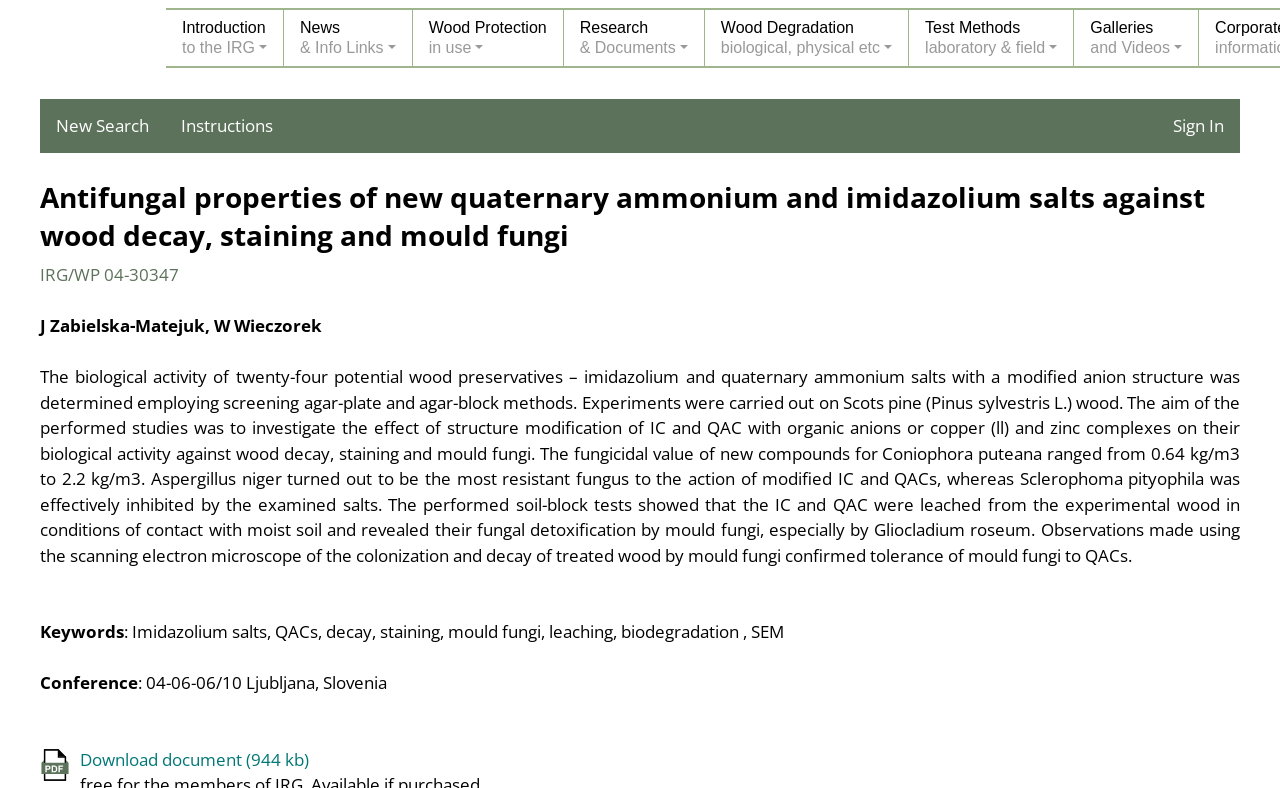Given the element description "Galleriesand Videos", identify the bounding box of the corresponding UI element.

[0.839, 0.013, 0.936, 0.084]